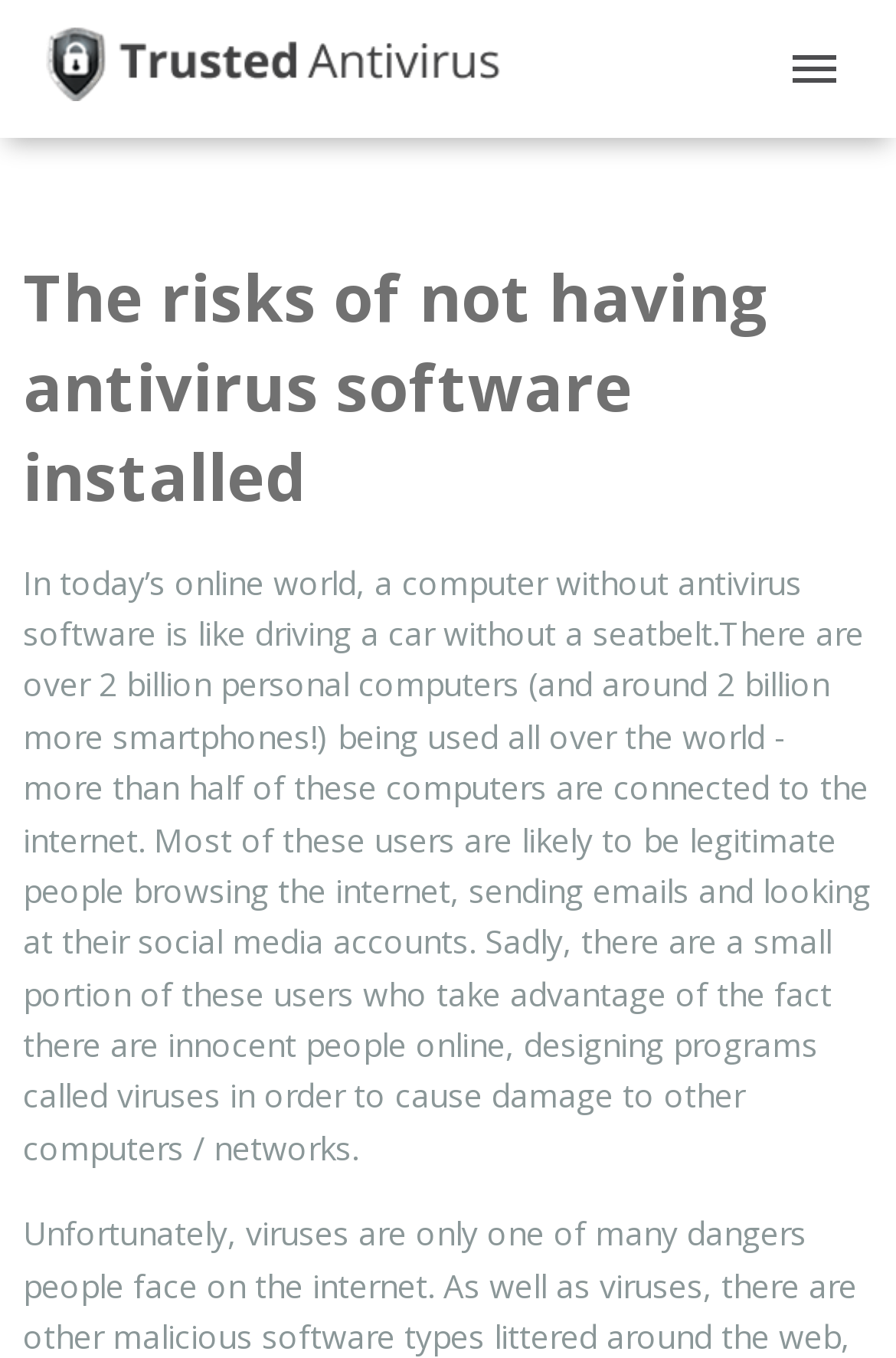How many paragraphs of text are in the main content?
From the screenshot, supply a one-word or short-phrase answer.

1